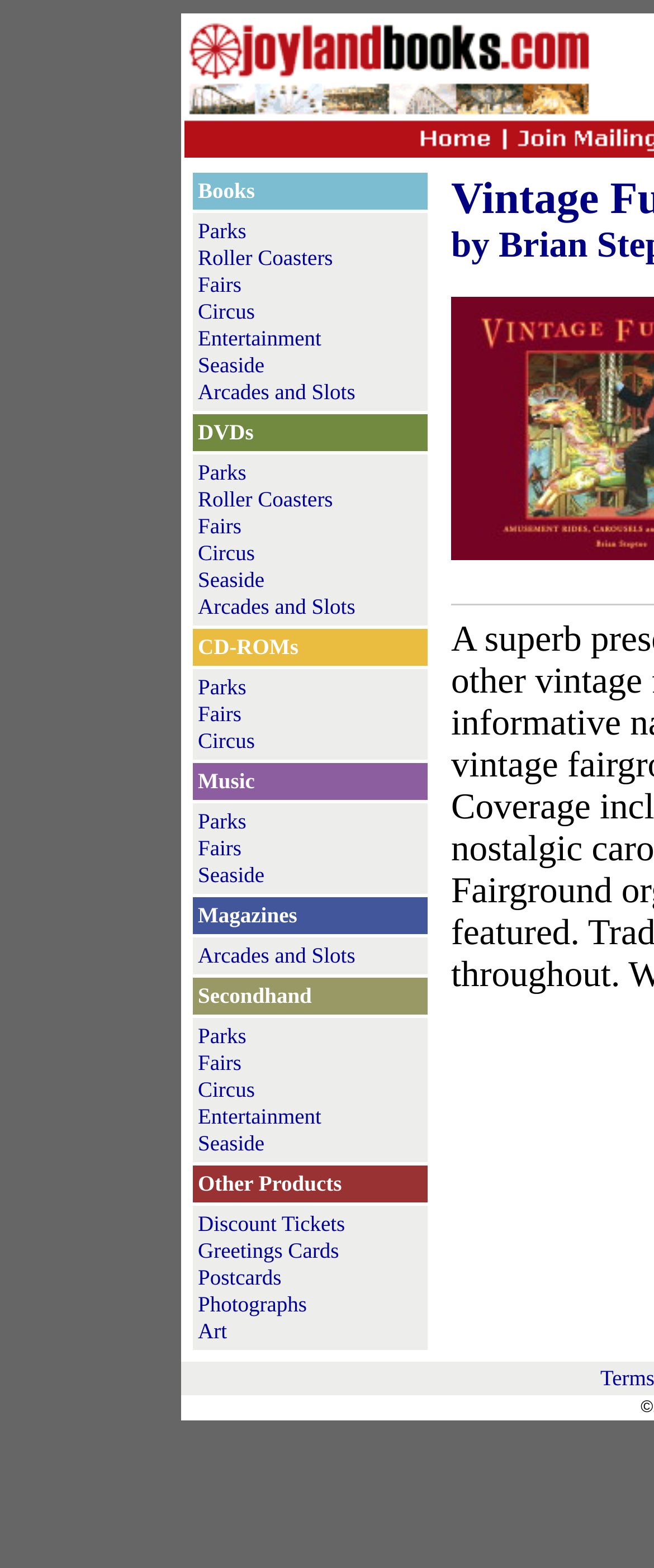Please specify the bounding box coordinates for the clickable region that will help you carry out the instruction: "Click on Fairs".

[0.303, 0.173, 0.369, 0.189]